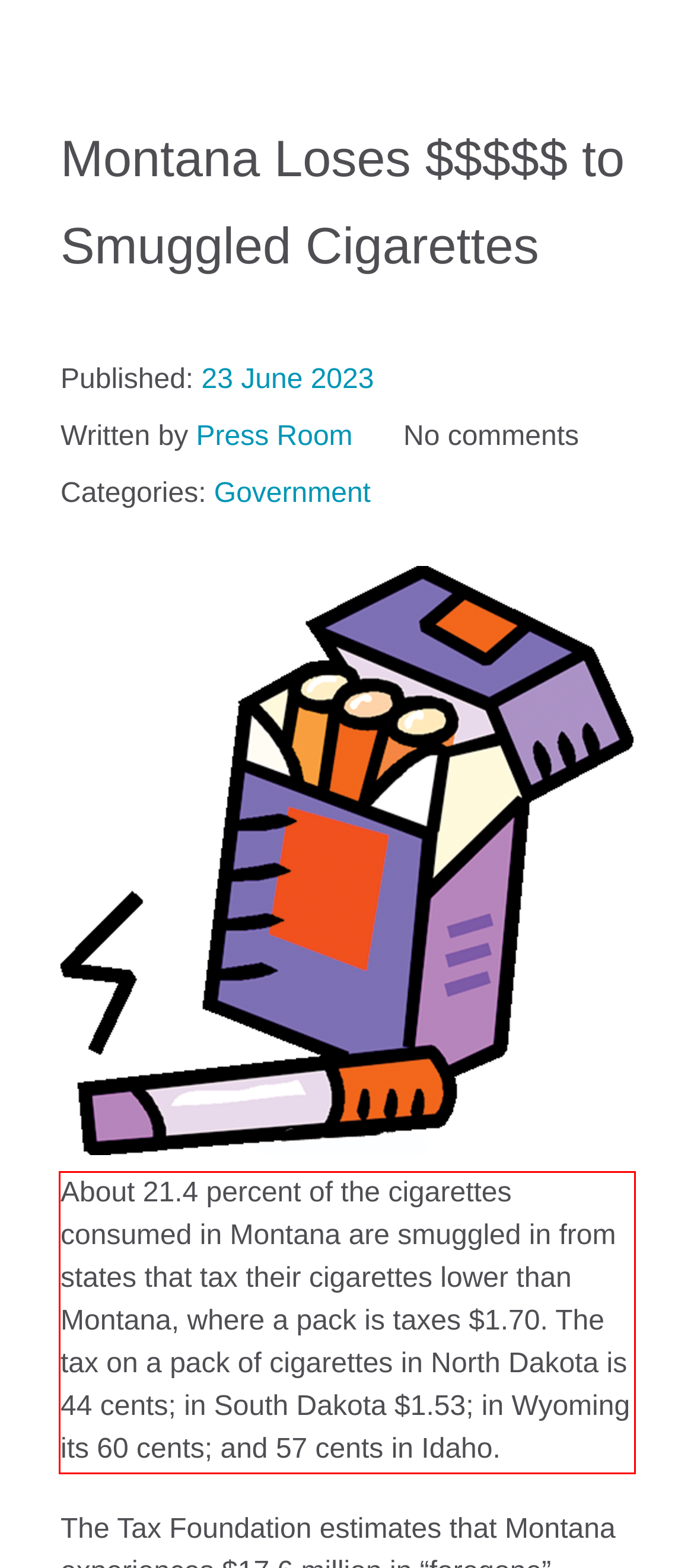With the given screenshot of a webpage, locate the red rectangle bounding box and extract the text content using OCR.

About 21.4 percent of the cigarettes consumed in Montana are smuggled in from states that tax their cigarettes lower than Montana, where a pack is taxes $1.70. The tax on a pack of cigarettes in North Dakota is 44 cents; in South Dakota $1.53; in Wyoming its 60 cents; and 57 cents in Idaho.